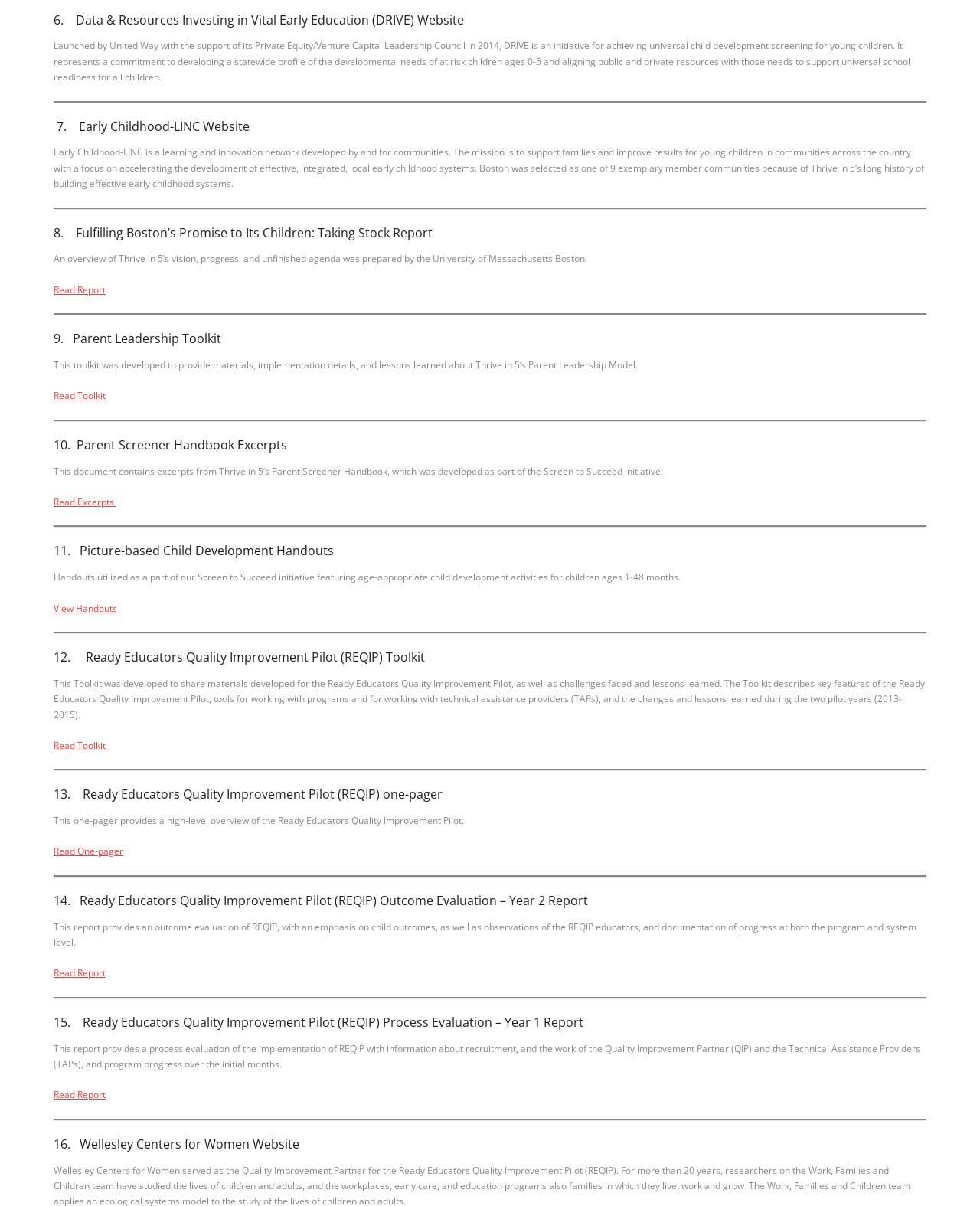From the given element description: "View Handouts", find the bounding box for the UI element. Provide the coordinates as four float numbers between 0 and 1, in the order [left, top, right, bottom].

[0.055, 0.499, 0.12, 0.51]